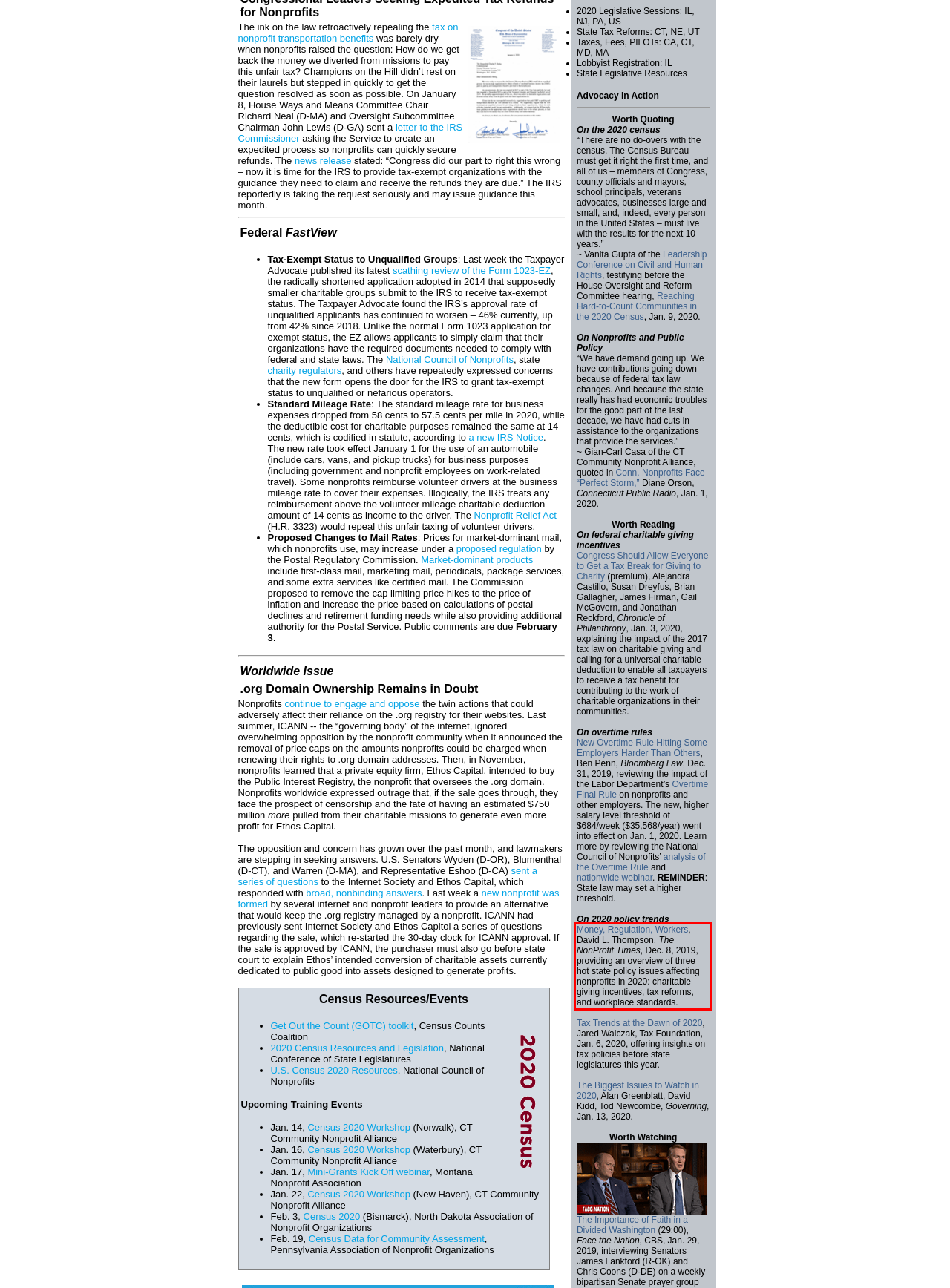Please perform OCR on the text content within the red bounding box that is highlighted in the provided webpage screenshot.

Money, Regulation, Workers, David L. Thompson, The NonProfit Times, Dec. 8, 2019, providing an overview of three hot state policy issues affecting nonprofits in 2020: charitable giving incentives, tax reforms, and workplace standards.